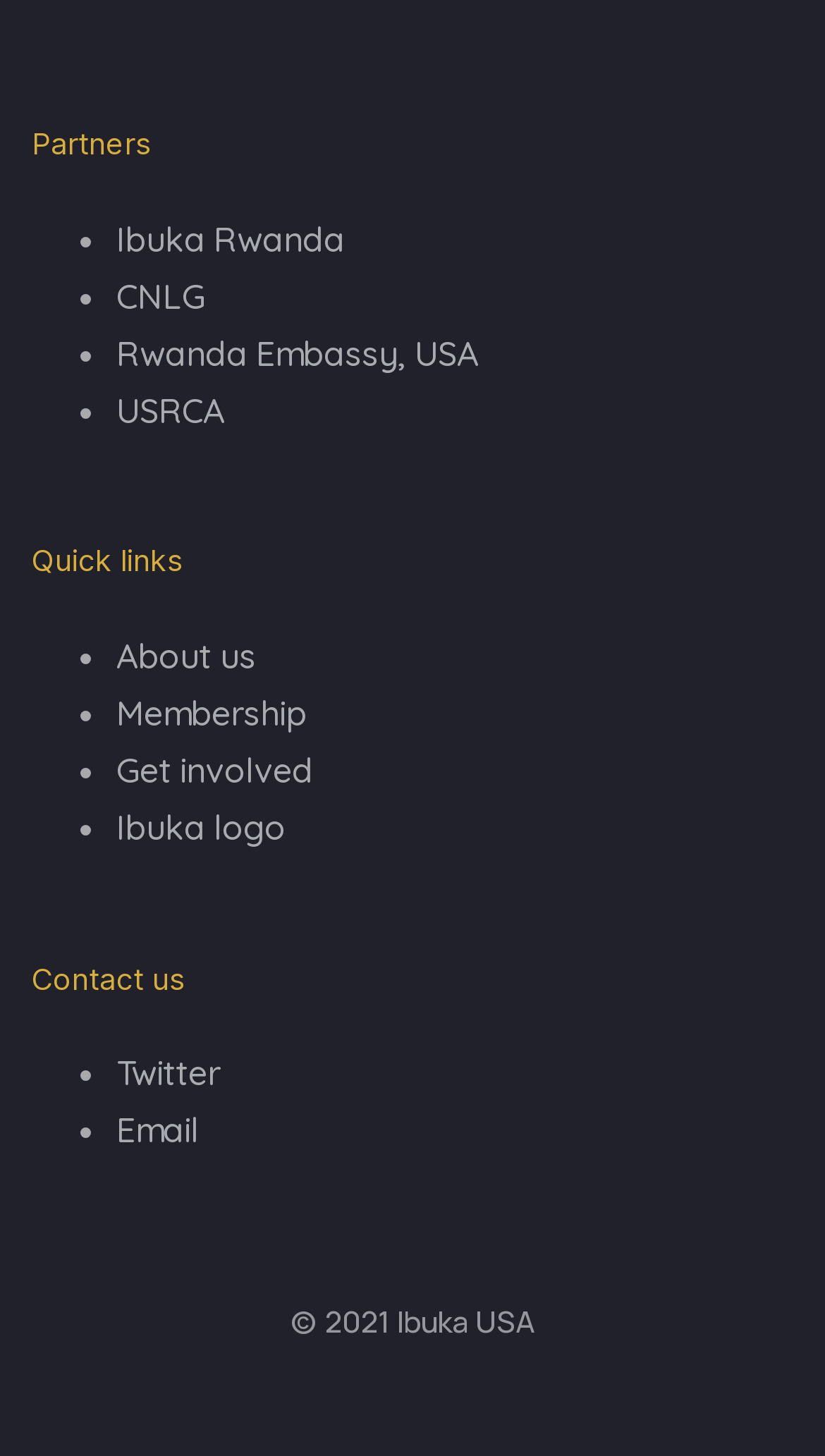What is the first partner listed?
Based on the visual information, provide a detailed and comprehensive answer.

The first partner listed can be found by looking at the 'Partners' section, which is a heading element. The first list item under this section is a link with the text 'Ibuka Rwanda'.